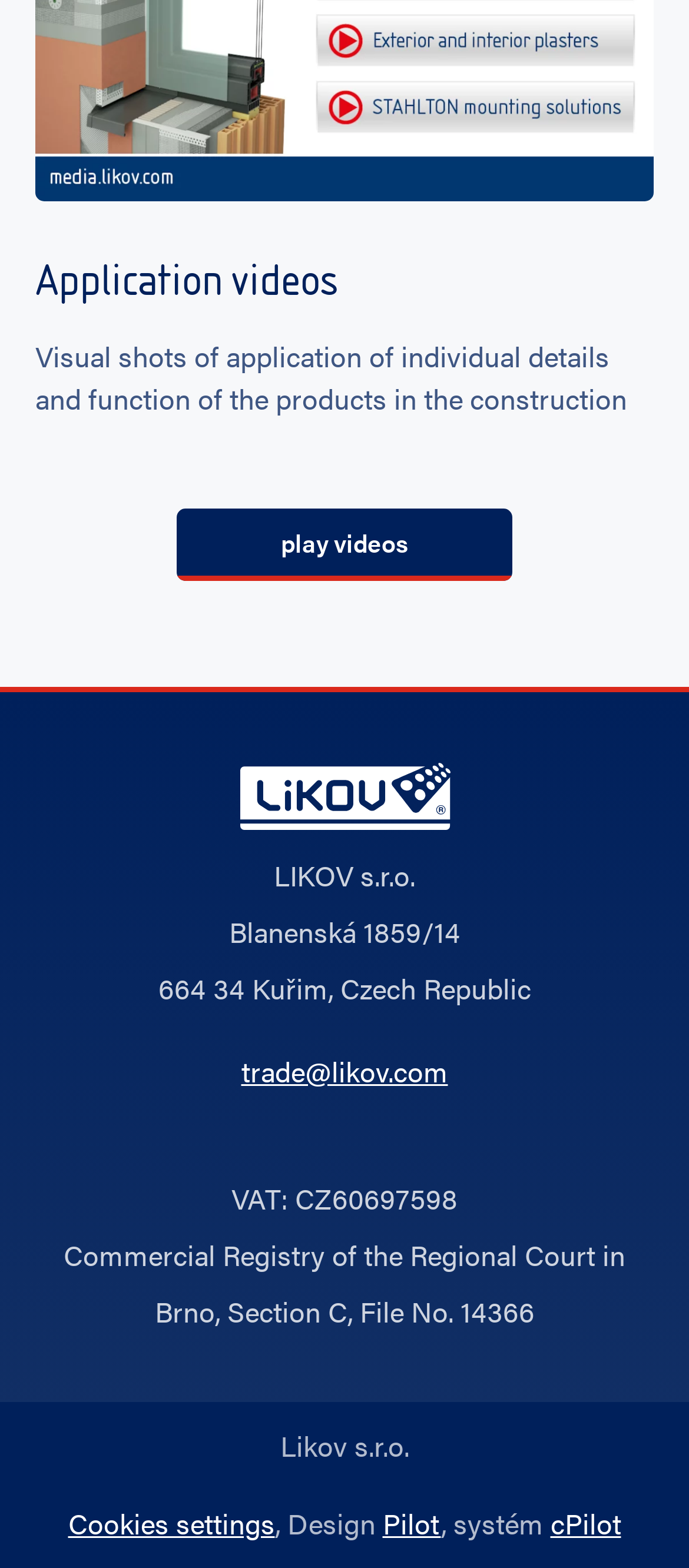What is the email address of the company?
Analyze the image and provide a thorough answer to the question.

The email address of the company can be found in the link element with bounding box coordinates [0.35, 0.67, 0.65, 0.696]. The text content of this element is 'trade@likov.com'.